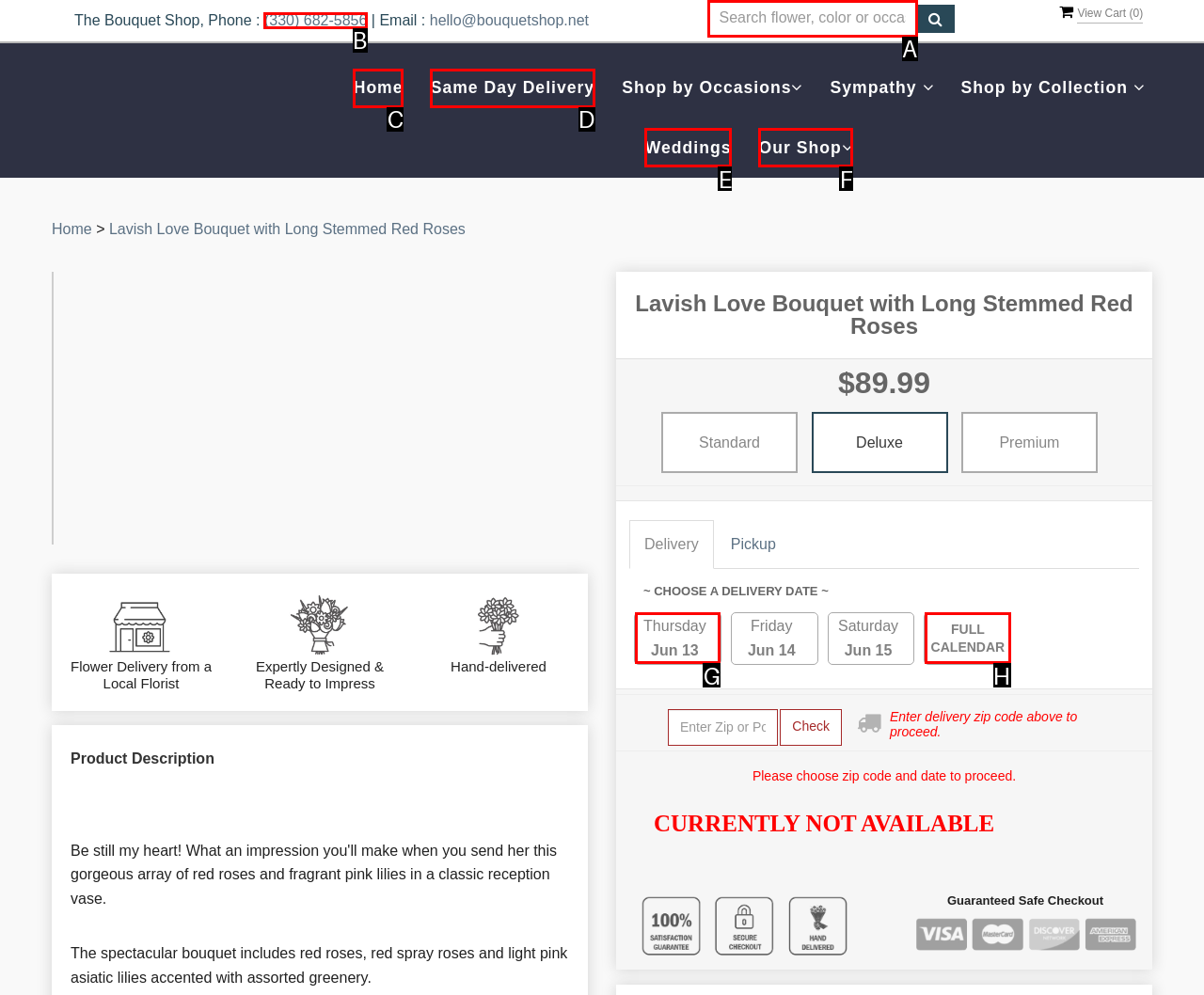Point out the letter of the HTML element you should click on to execute the task: Enter text in the search box
Reply with the letter from the given options.

A